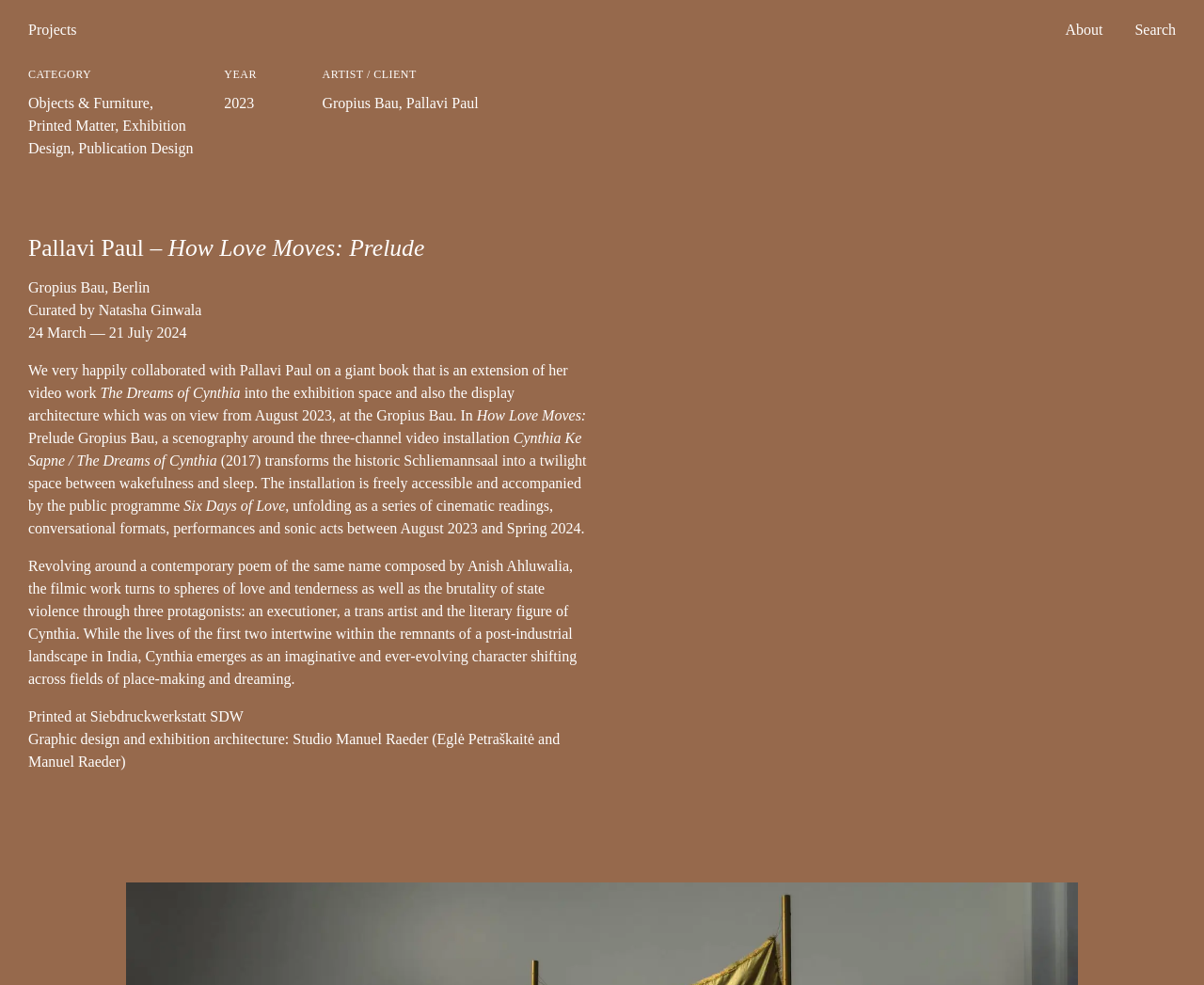Find the bounding box coordinates for the area you need to click to carry out the instruction: "Click on About". The coordinates should be four float numbers between 0 and 1, indicated as [left, top, right, bottom].

[0.885, 0.022, 0.916, 0.038]